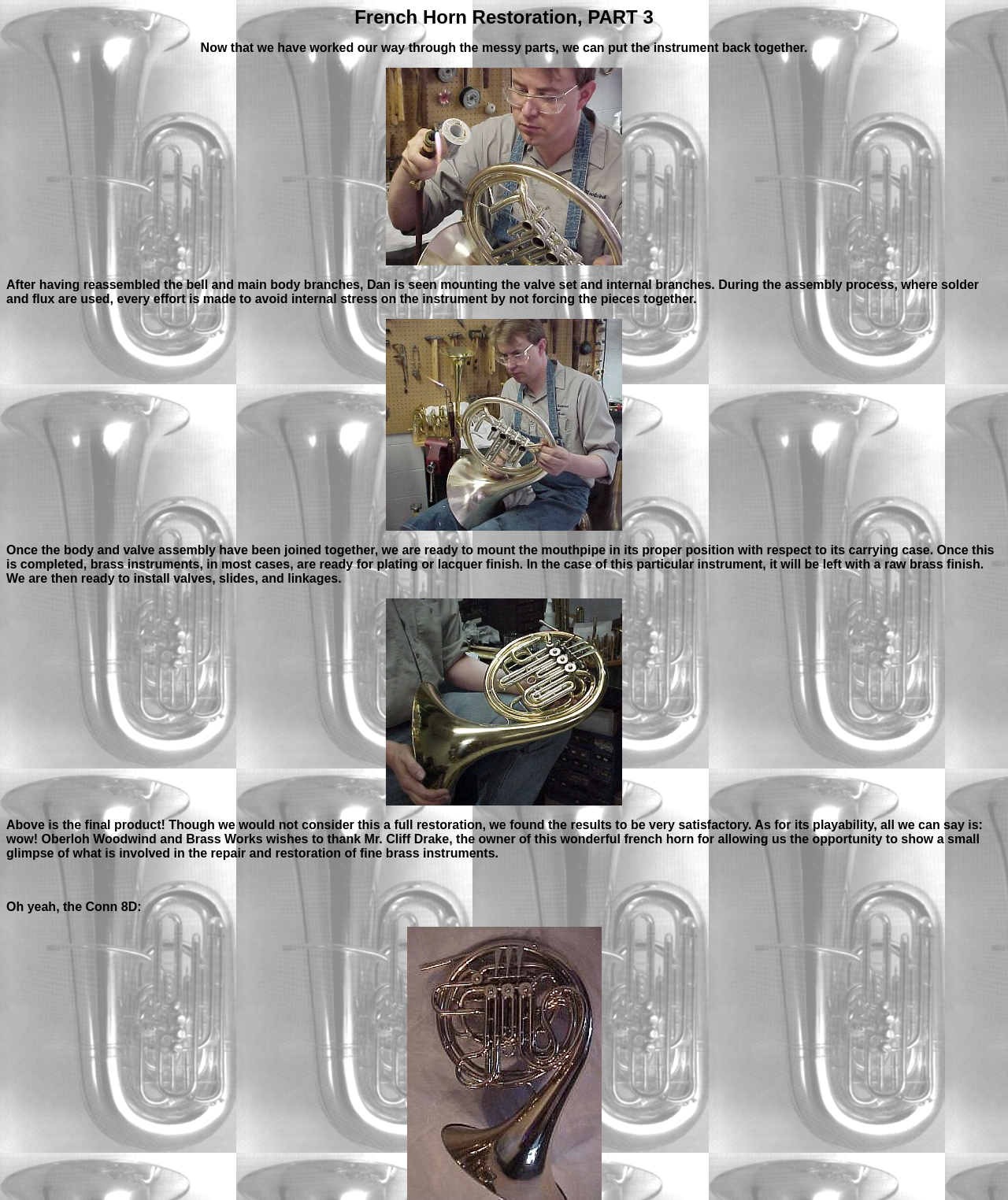What is shown in the last image?
Please provide a comprehensive answer based on the visual information in the image.

The last image on the webpage shows the final product of the restoration process, which is the fully restored French horn. The text accompanying the image states 'Above is the final product!'.